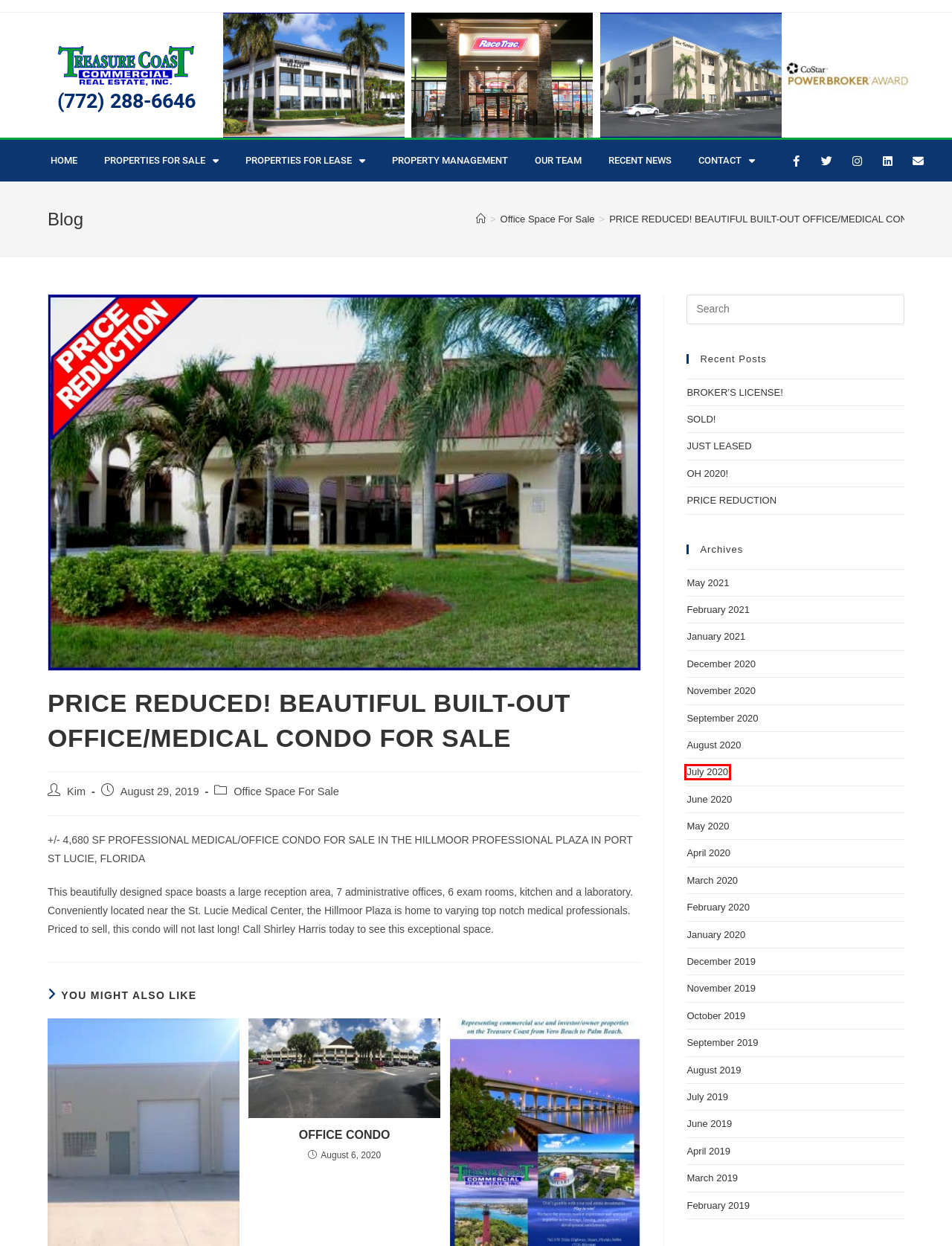You are looking at a screenshot of a webpage with a red bounding box around an element. Determine the best matching webpage description for the new webpage resulting from clicking the element in the red bounding box. Here are the descriptions:
A. July 2020 - Treasure Coast Commercial Real Estate
B. April 2020 - Treasure Coast Commercial Real Estate
C. February 2019 - Treasure Coast Commercial Real Estate
D. March 2019 - Treasure Coast Commercial Real Estate
E. Contact - Treasure Coast Commercial Real Estate
F. September 2020 - Treasure Coast Commercial Real Estate
G. January 2021 - Treasure Coast Commercial Real Estate
H. June 2020 - Treasure Coast Commercial Real Estate

A